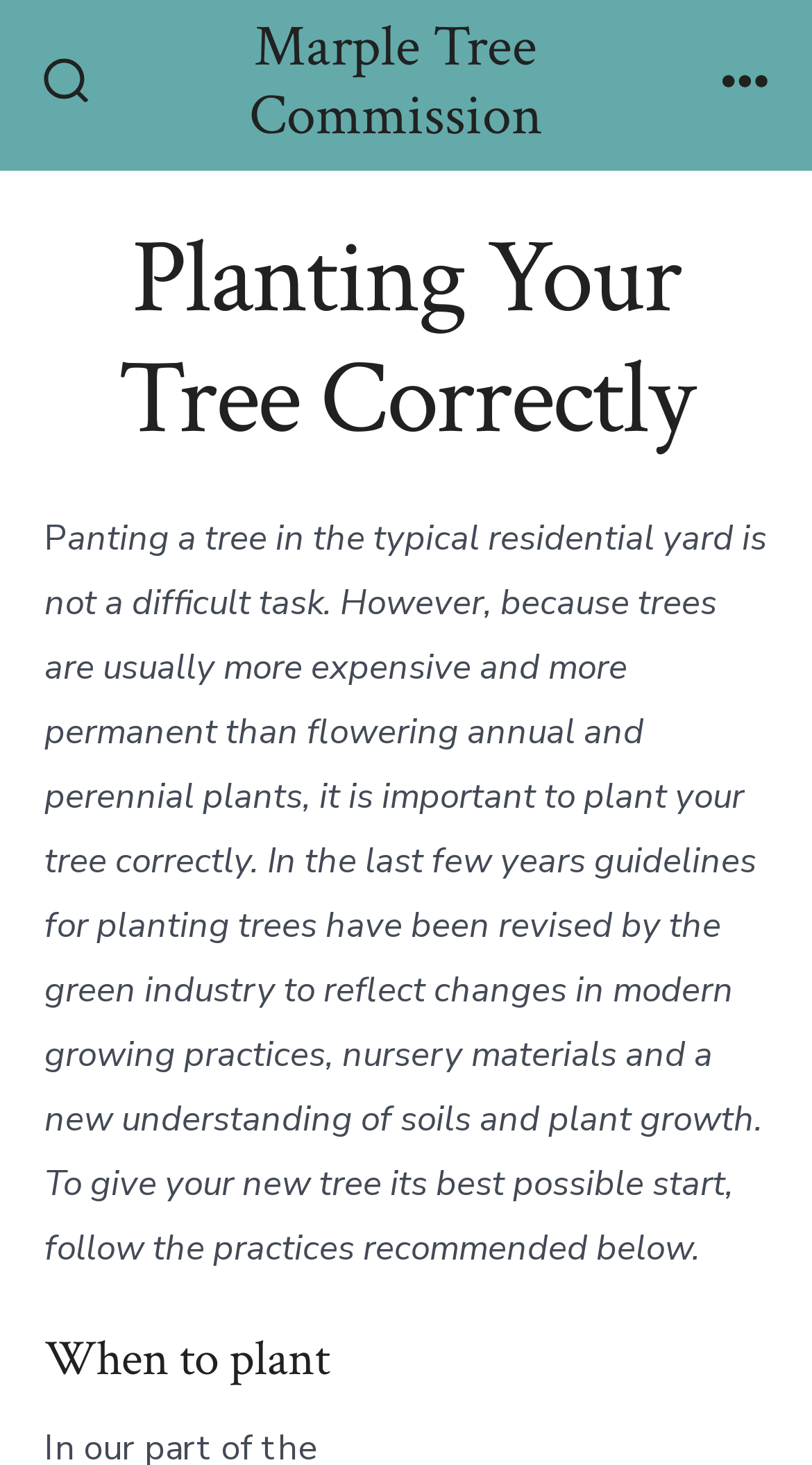Please use the details from the image to answer the following question comprehensively:
What is the main topic of the webpage?

The webpage is focused on providing guidance and information on how to plant a tree correctly, with sections on the importance of correct planting, when to plant, and recommended practices.